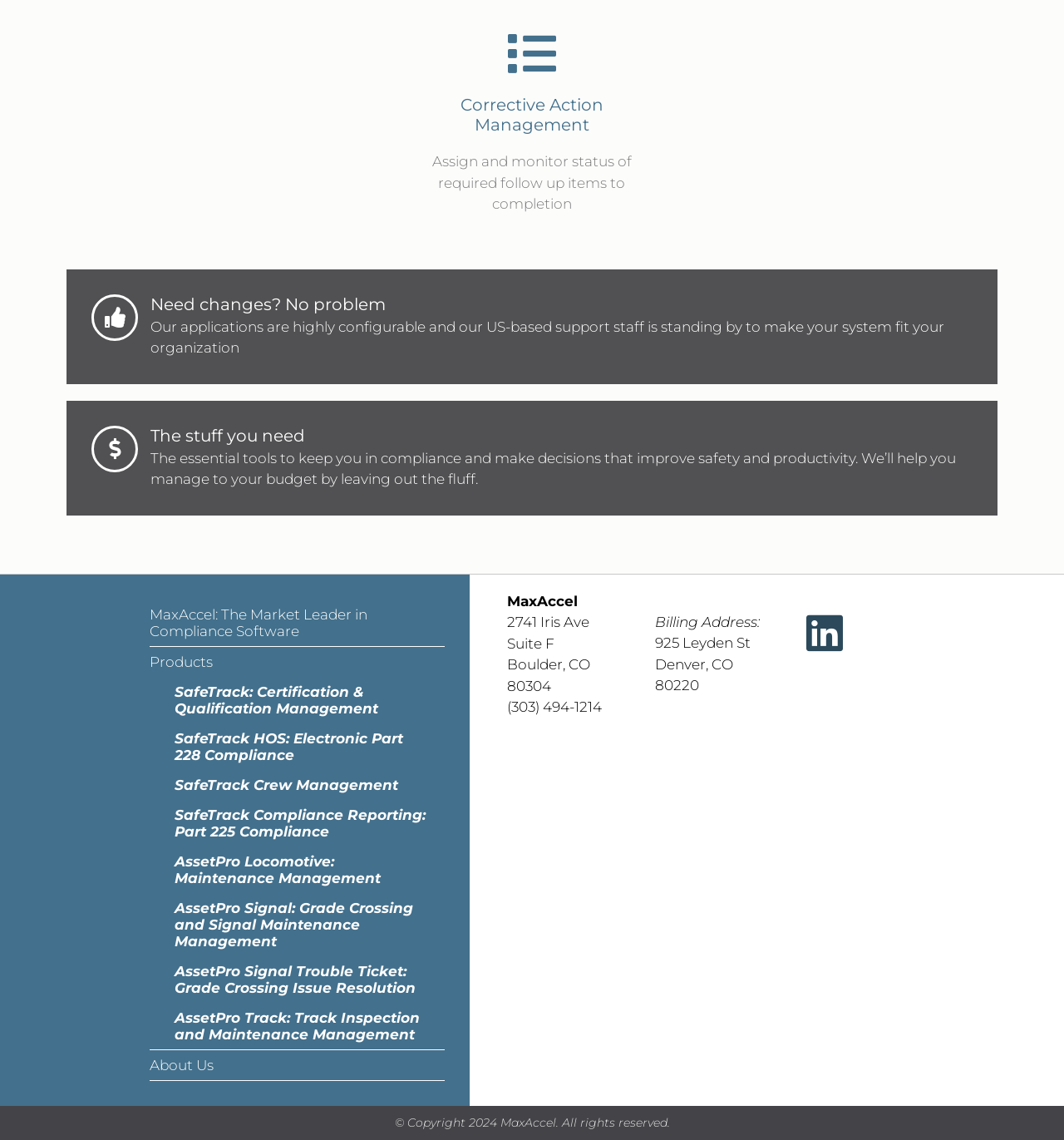Find the bounding box coordinates of the element's region that should be clicked in order to follow the given instruction: "Click on 'MaxAccel: The Market Leader in Compliance Software'". The coordinates should consist of four float numbers between 0 and 1, i.e., [left, top, right, bottom].

[0.141, 0.526, 0.418, 0.566]